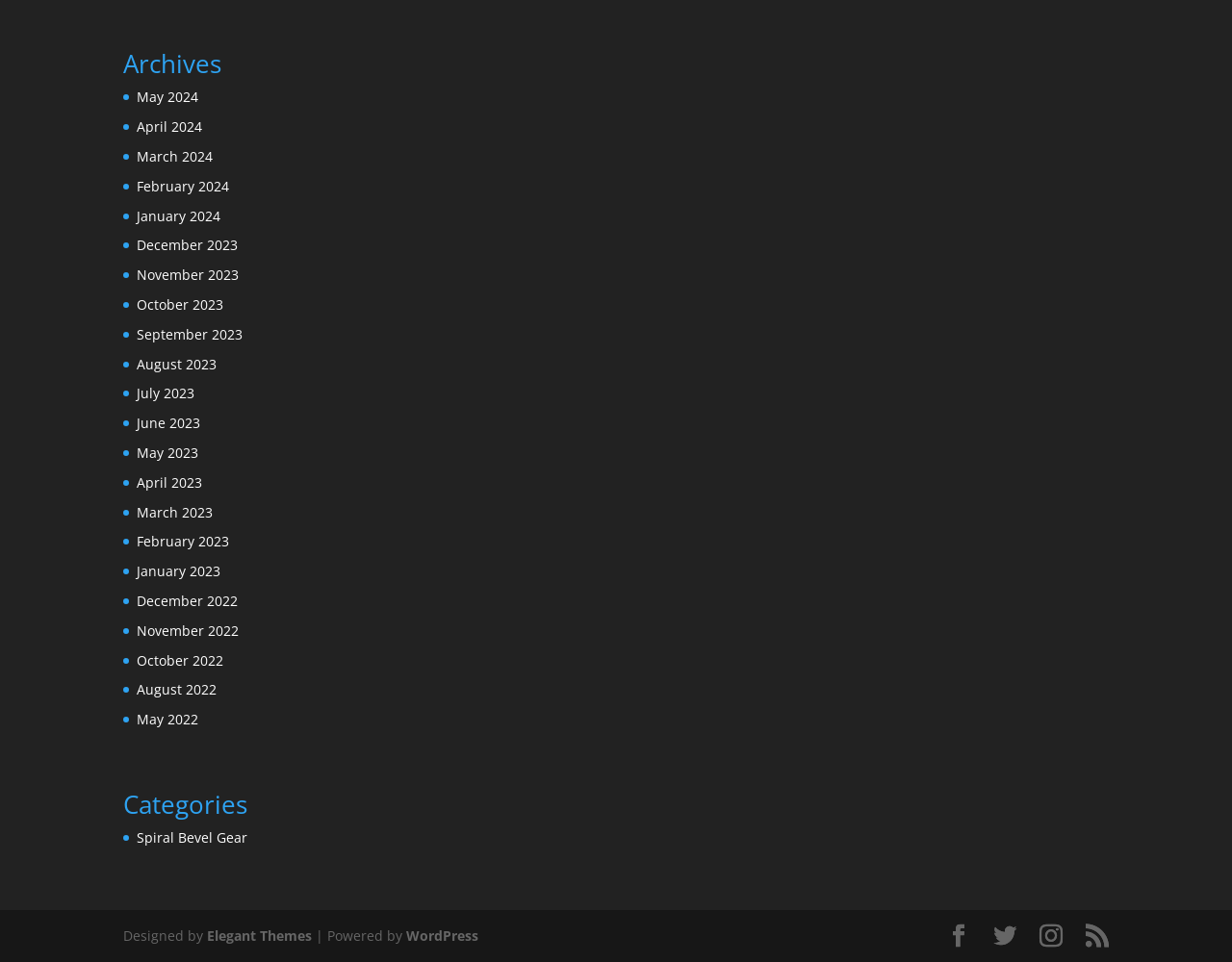Locate the bounding box of the UI element defined by this description: "May 2022". The coordinates should be given as four float numbers between 0 and 1, formatted as [left, top, right, bottom].

[0.111, 0.738, 0.161, 0.757]